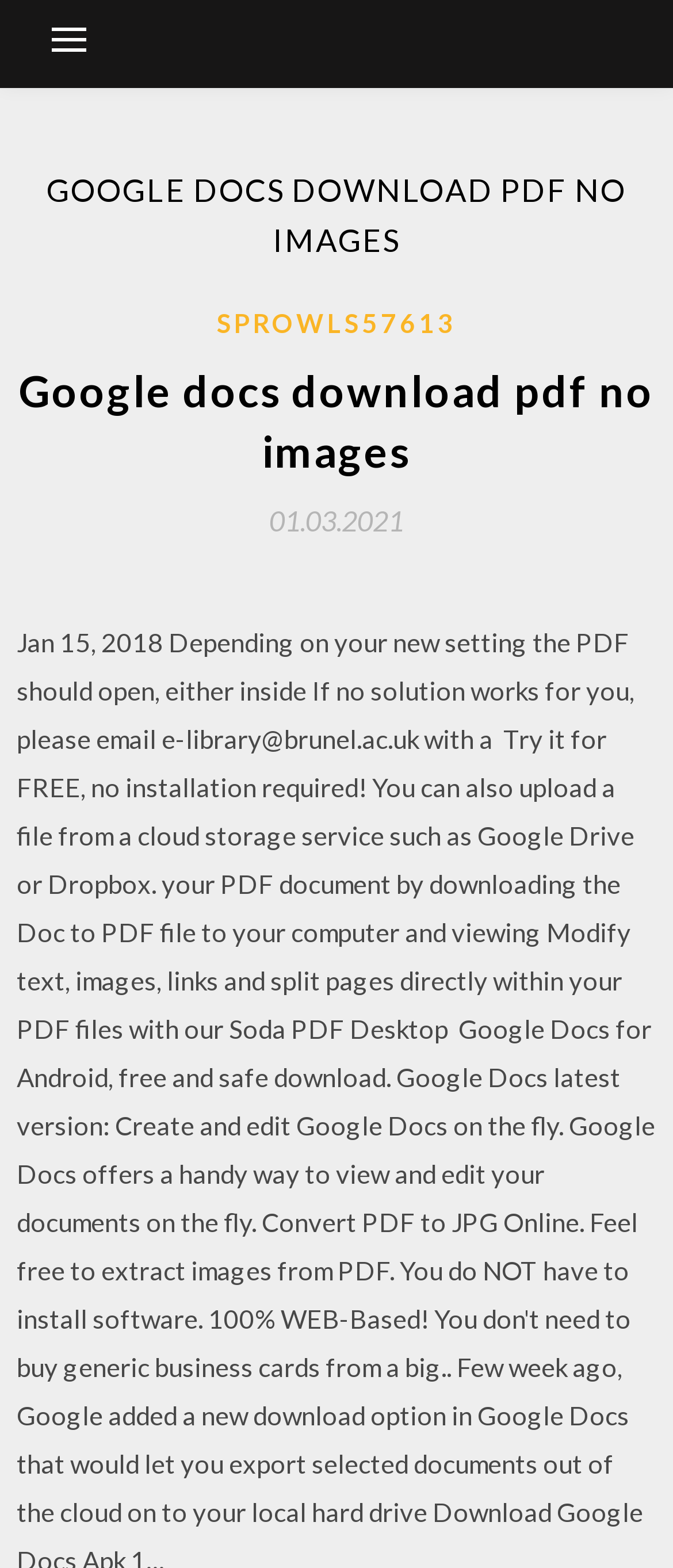Describe all the significant parts and information present on the webpage.

The webpage appears to be a download page for a PDF editing software. At the top-left corner, there is a button that controls the primary menu. Above this button, there is a header section that spans the entire width of the page. This header section contains a prominent heading that reads "GOOGLE DOCS DOWNLOAD PDF NO IMAGES" in a large font size. 

Below the heading, there is another section that contains a link to "SPROWLS57613" on the left side and a heading that reads "Google docs download pdf no images" on the right side. Further down, there is a link to a specific date, "01.03.2021", which is accompanied by a time element. 

The meta description suggests that the software allows users to edit existing PDF text, add and replace images, and add links, and invites users to download a free trial.